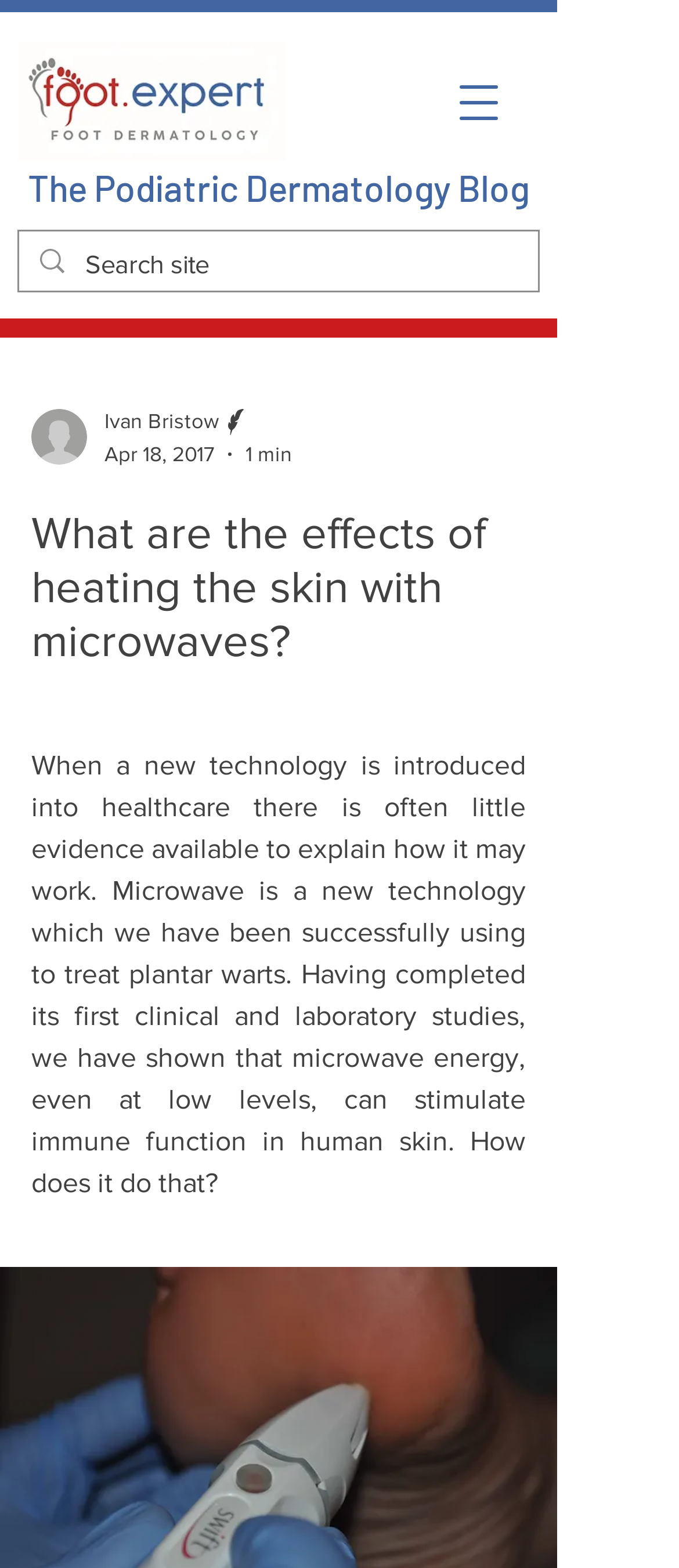Provide the bounding box coordinates of the HTML element this sentence describes: "aria-label="Search site" name="q" placeholder="Search site"". The bounding box coordinates consist of four float numbers between 0 and 1, i.e., [left, top, right, bottom].

[0.126, 0.148, 0.695, 0.189]